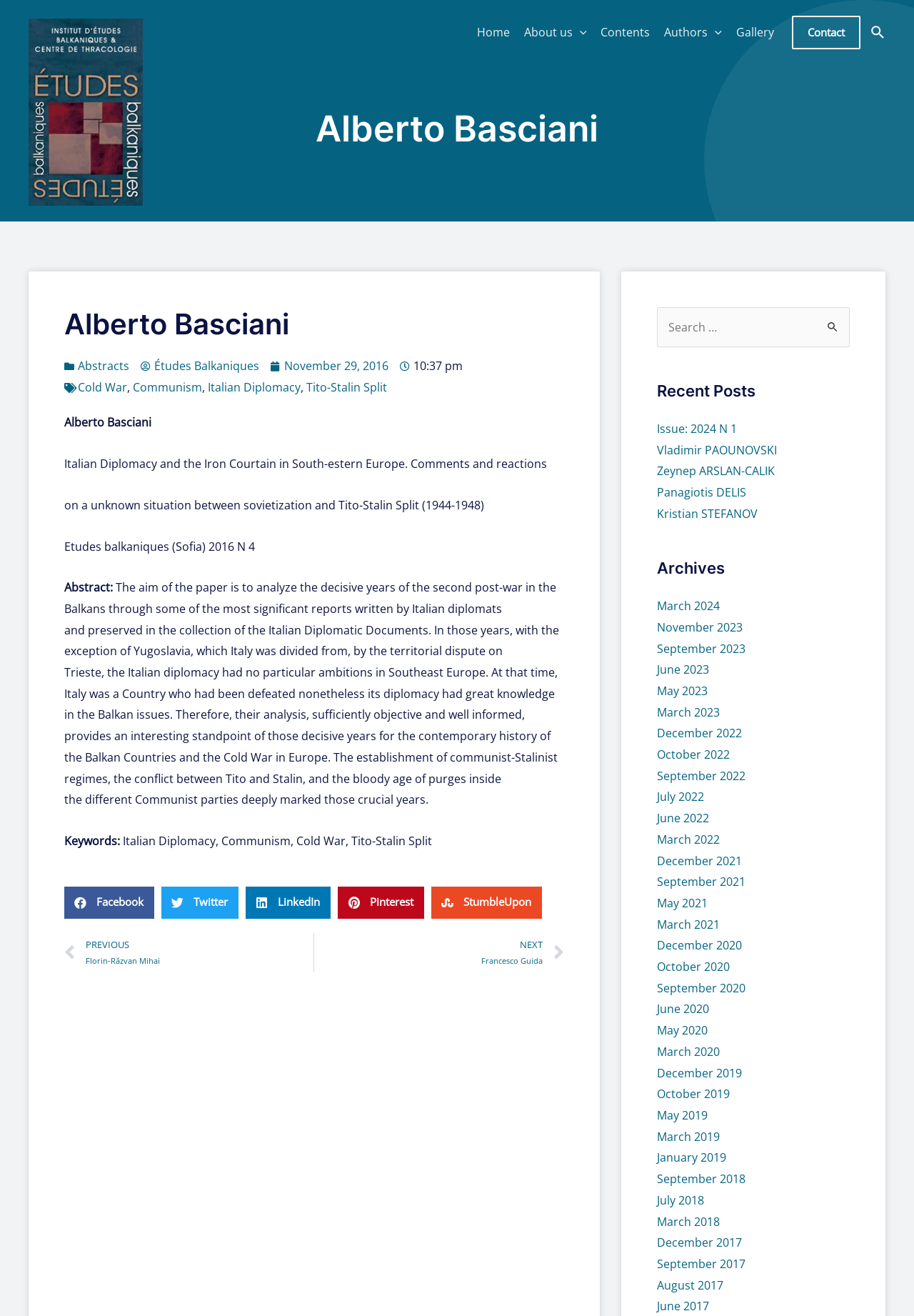Give a one-word or one-phrase response to the question:
What is the title of the recent post?

Issue: 2024 N 1